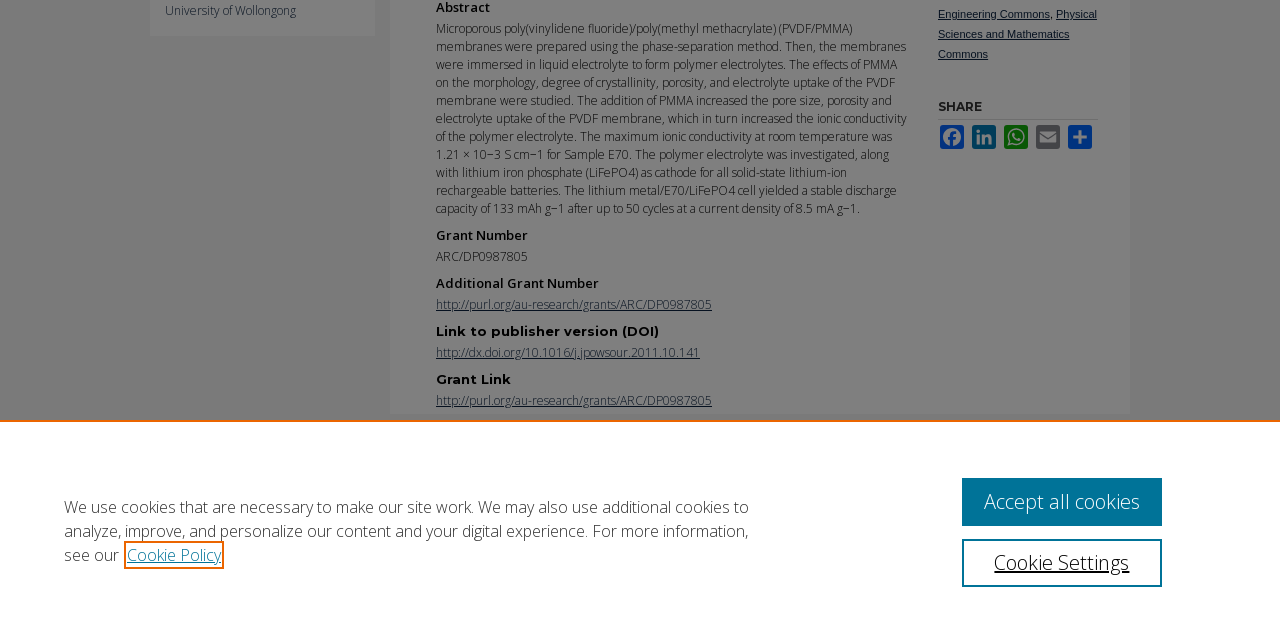Based on the element description Share, identify the bounding box of the UI element in the given webpage screenshot. The coordinates should be in the format (top-left x, top-left y, bottom-right x, bottom-right y) and must be between 0 and 1.

[0.833, 0.196, 0.855, 0.233]